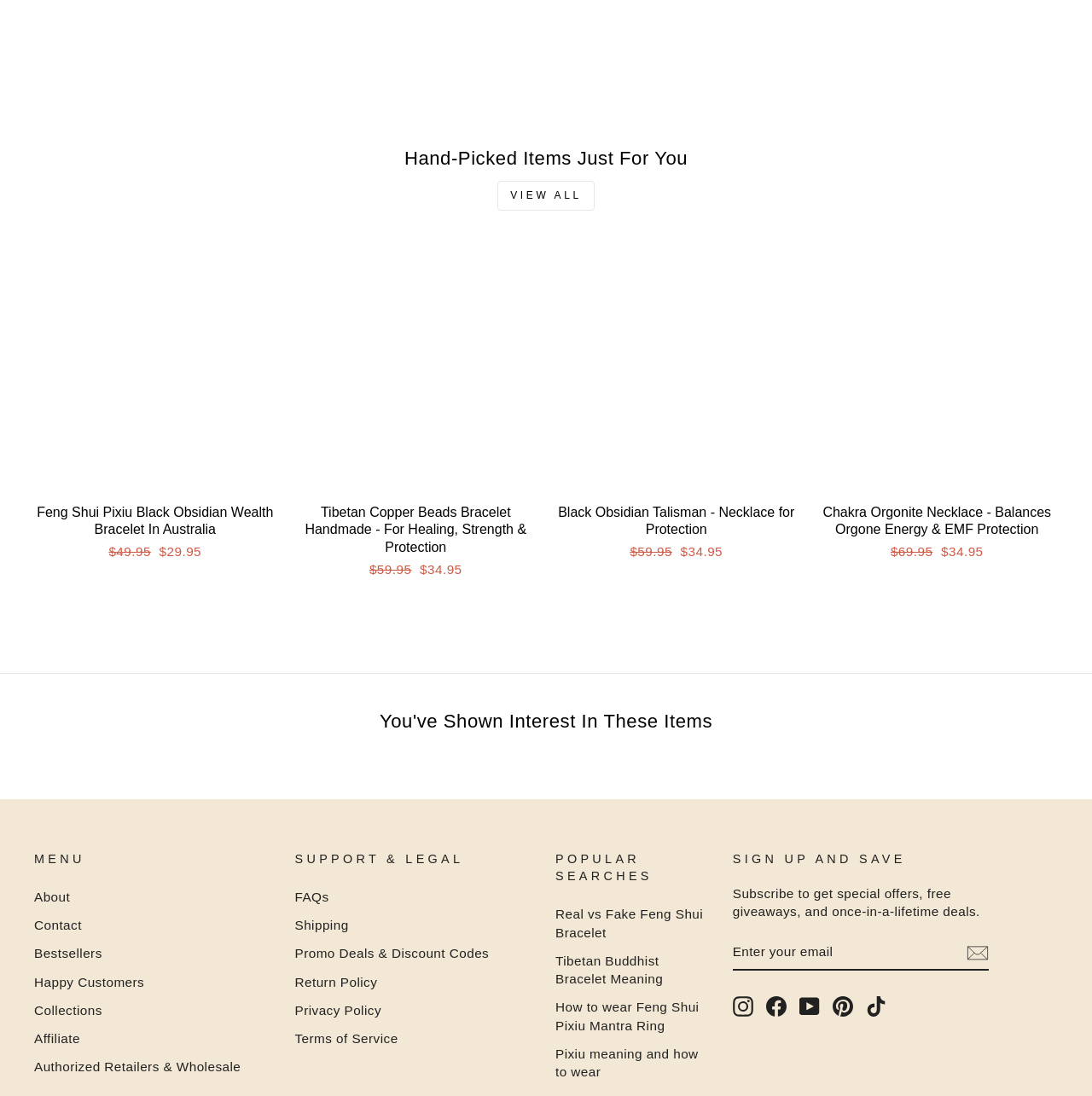What is the price of the Feng Shui Pixiu Black Obsidian Wealth Bracelet?
Answer the question with just one word or phrase using the image.

$29.95